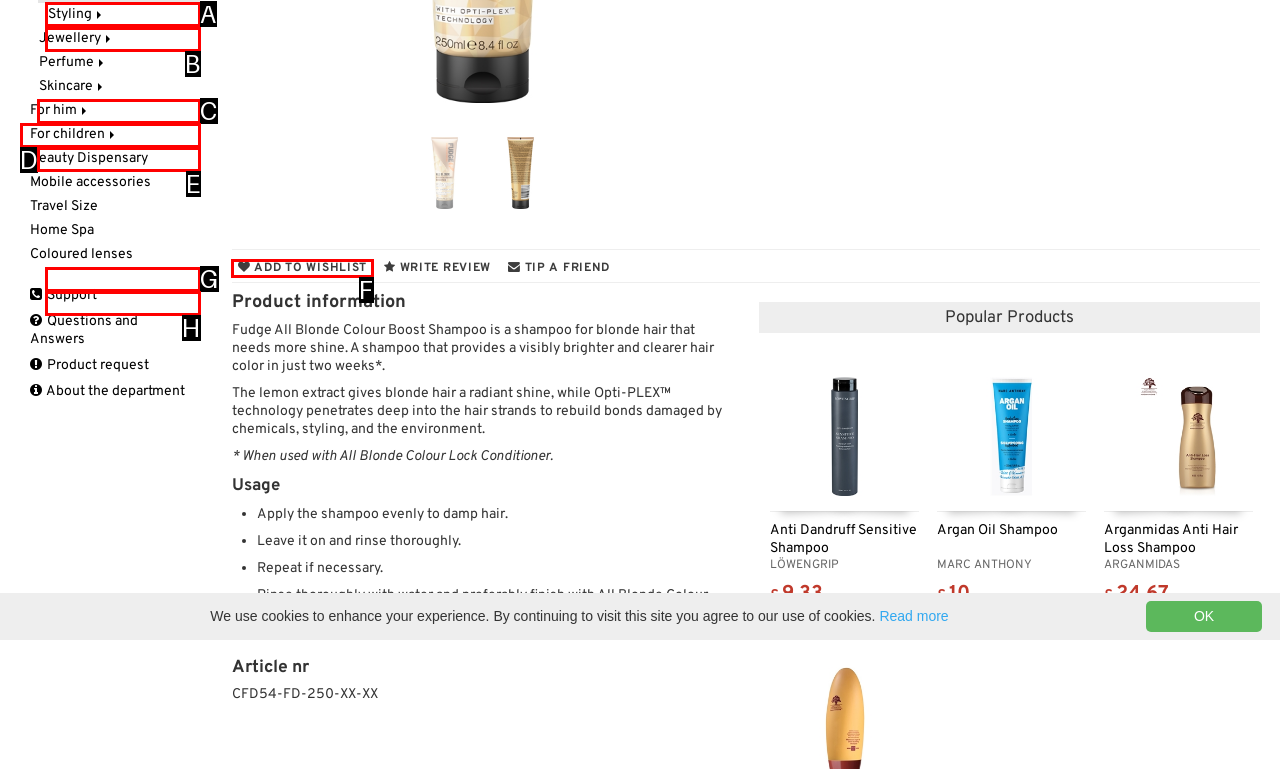Which HTML element among the options matches this description: Eau de toilette? Answer with the letter representing your choice.

E